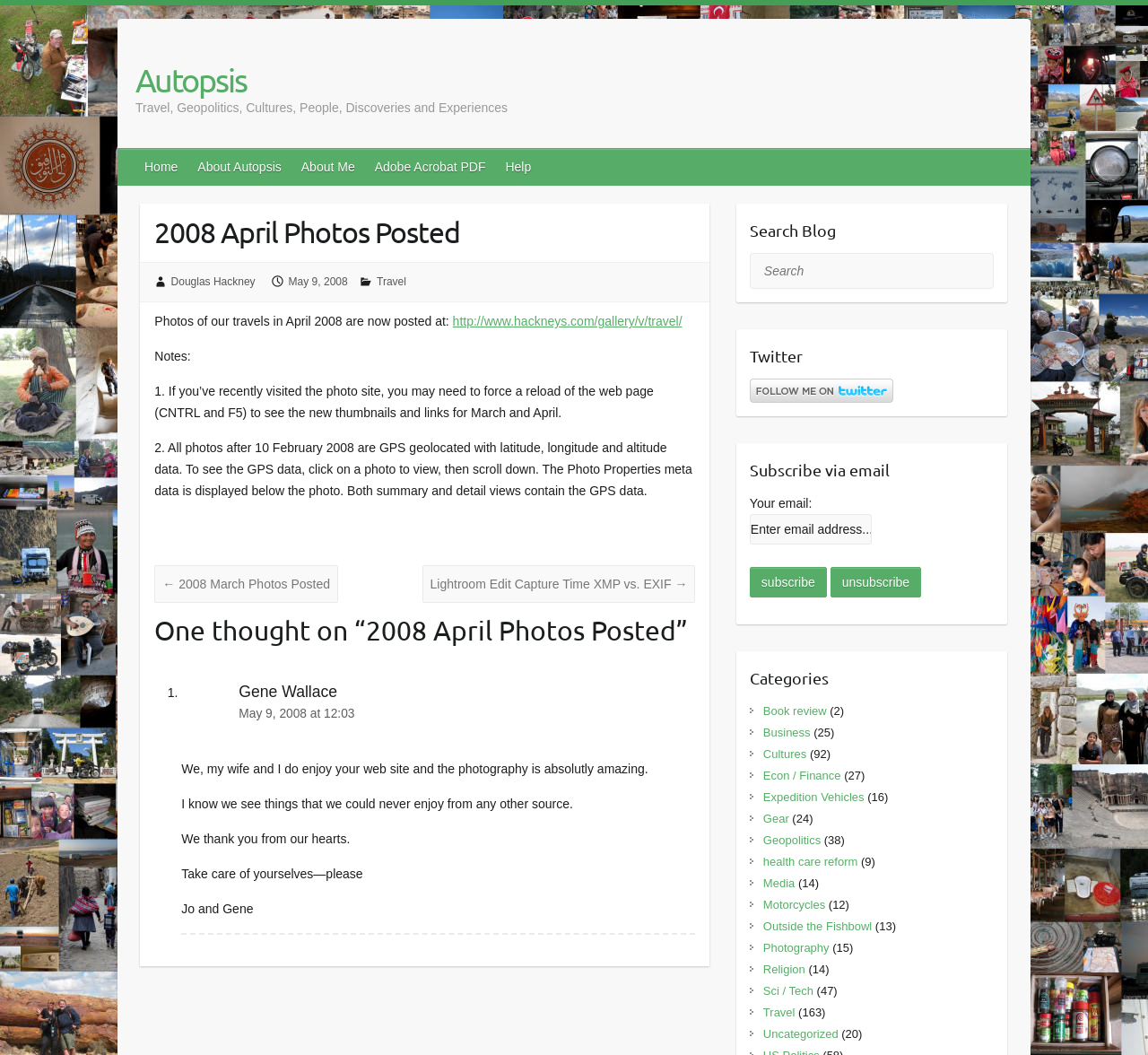Offer an in-depth caption of the entire webpage.

The webpage is titled "2008 April Photos Posted – Autopsis" and has a heading that reads "Autopsis" at the top left corner. Below the title, there is a navigation menu with links to "Home", "About Autopsis", "About Me", "Adobe Acrobat PDF", and "Help".

The main content of the page is an article with a heading "2008 April Photos Posted" located at the top center of the page. The article has a brief introduction that reads "Photos of our travels in April 2008 are now posted at:" followed by a link to the photo gallery. Below the introduction, there are three notes with detailed information about the photos, including GPS geolocation data.

On the right side of the page, there are three sections: "Search Blog", "Twitter", and "Subscribe via email". The "Search Blog" section has a heading and a search box. The "Twitter" section has a heading and a link to follow the author on Twitter, accompanied by a small image. The "Subscribe via email" section has a heading, a text box to enter an email address, and two buttons to subscribe or unsubscribe.

At the bottom of the page, there is a section titled "Categories" with a list of links to various categories, including "Book review", "Business", "Cultures", and others. Each category has a number in parentheses indicating the number of posts in that category.

There is also a comment section with one comment from a user named Gene Wallace, who expresses appreciation for the website and the photography. The comment includes the user's name, date, and time.